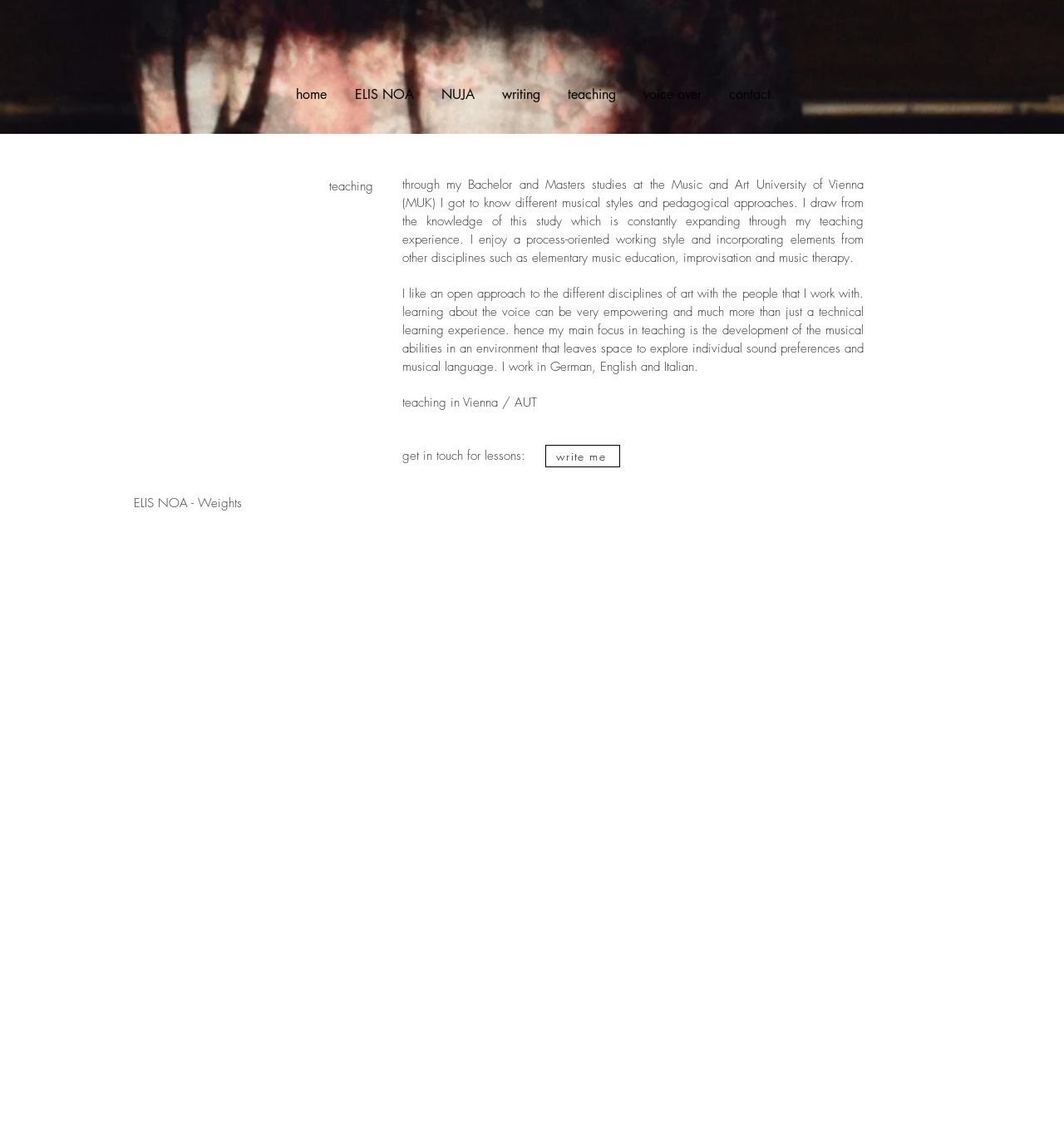Extract the bounding box coordinates for the UI element described as: "voice over".

[0.591, 0.065, 0.671, 0.102]